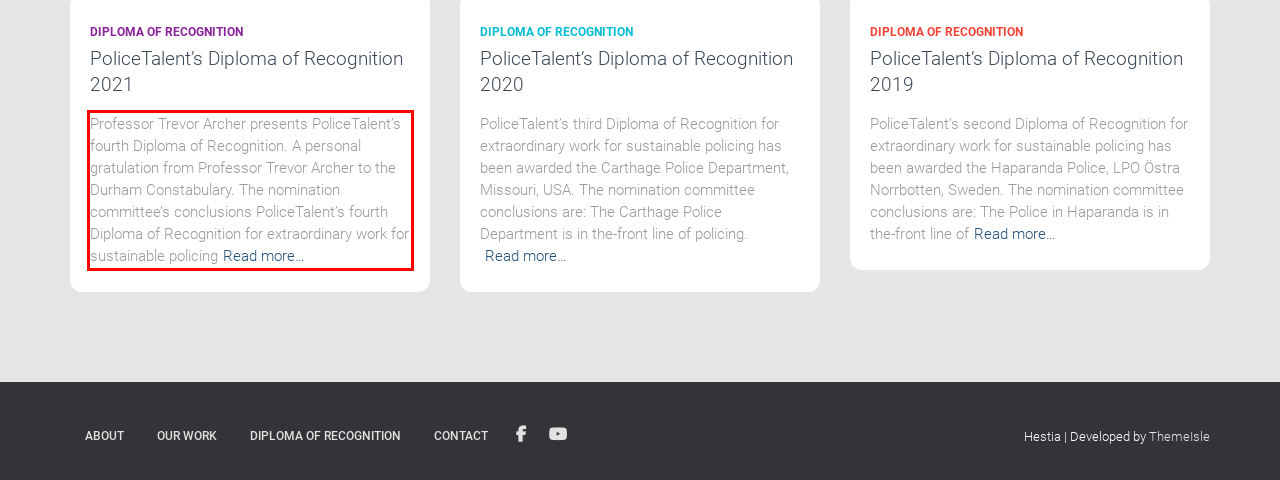Please analyze the screenshot of a webpage and extract the text content within the red bounding box using OCR.

Professor Trevor Archer presents PoliceTalent’s fourth Diploma of Recognition. A personal gratulation from Professor Trevor Archer to the Durham Constabulary. The nomination committee’s conclusions PoliceTalent’s fourth Diploma of Recognition for extraordinary work for sustainable policingRead more…